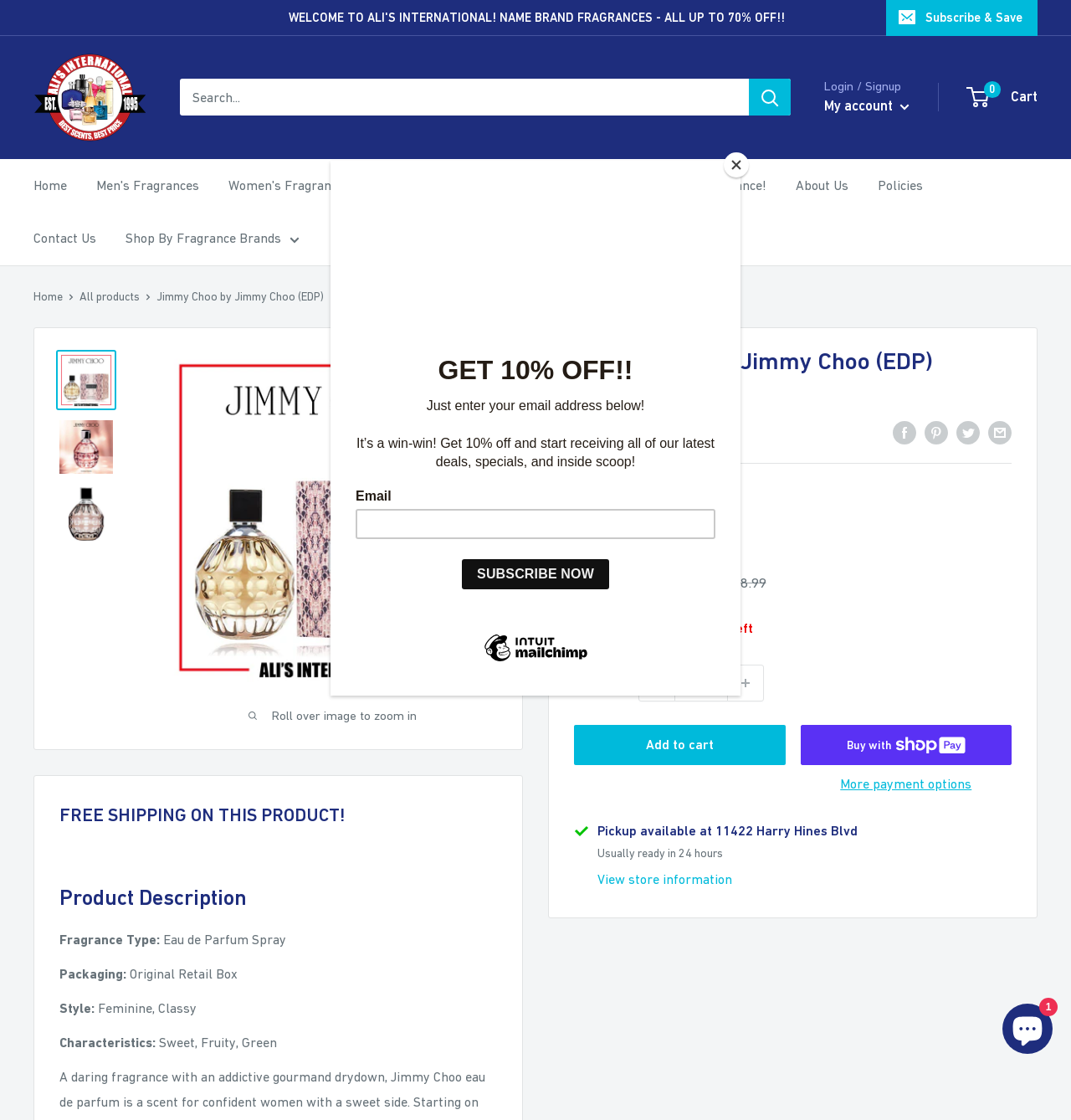Please specify the bounding box coordinates of the area that should be clicked to accomplish the following instruction: "Search for products". The coordinates should consist of four float numbers between 0 and 1, i.e., [left, top, right, bottom].

[0.168, 0.07, 0.738, 0.103]